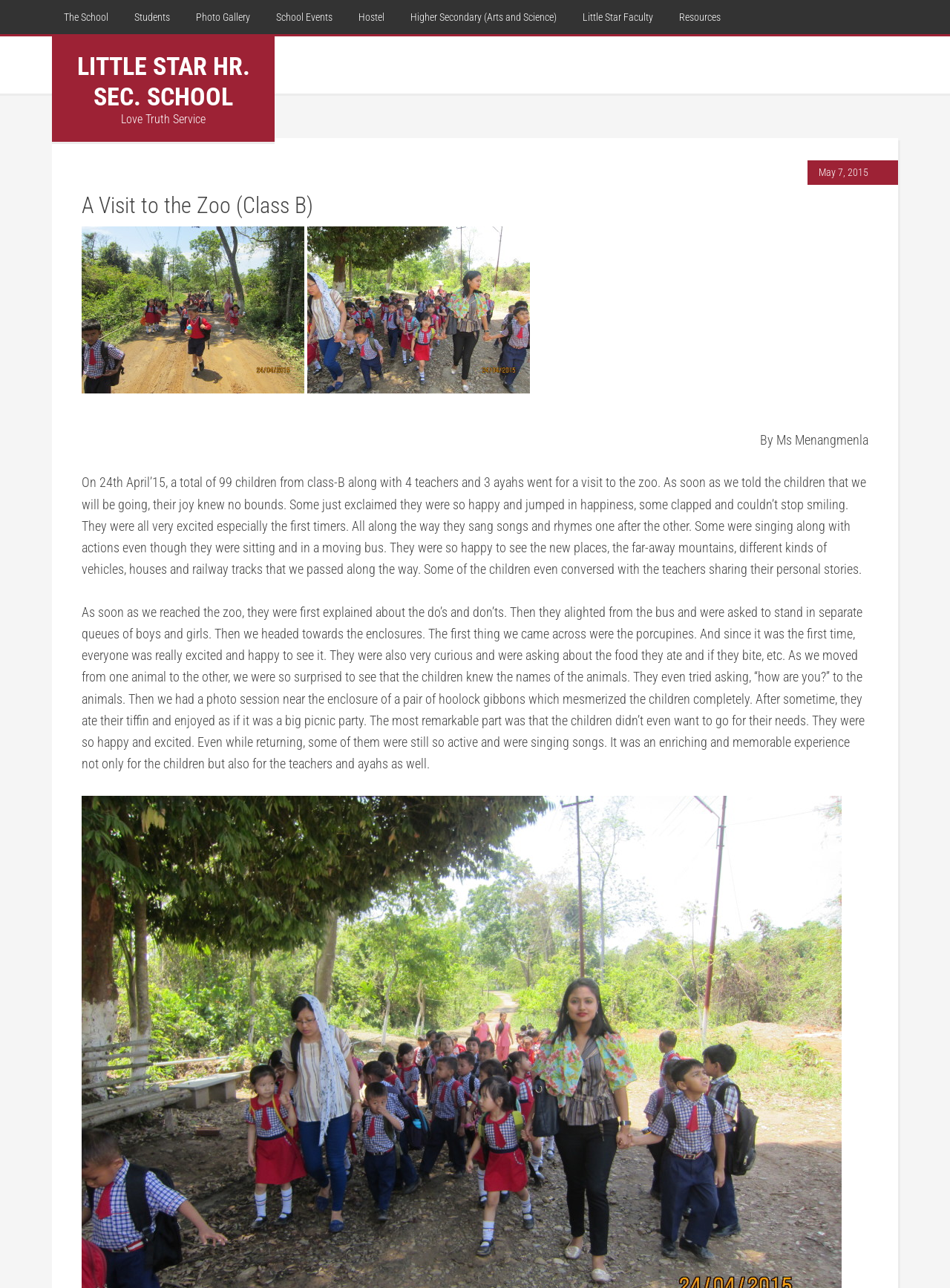Identify the bounding box coordinates for the region to click in order to carry out this instruction: "Click the 'IMG_2691' image". Provide the coordinates using four float numbers between 0 and 1, formatted as [left, top, right, bottom].

[0.086, 0.176, 0.32, 0.305]